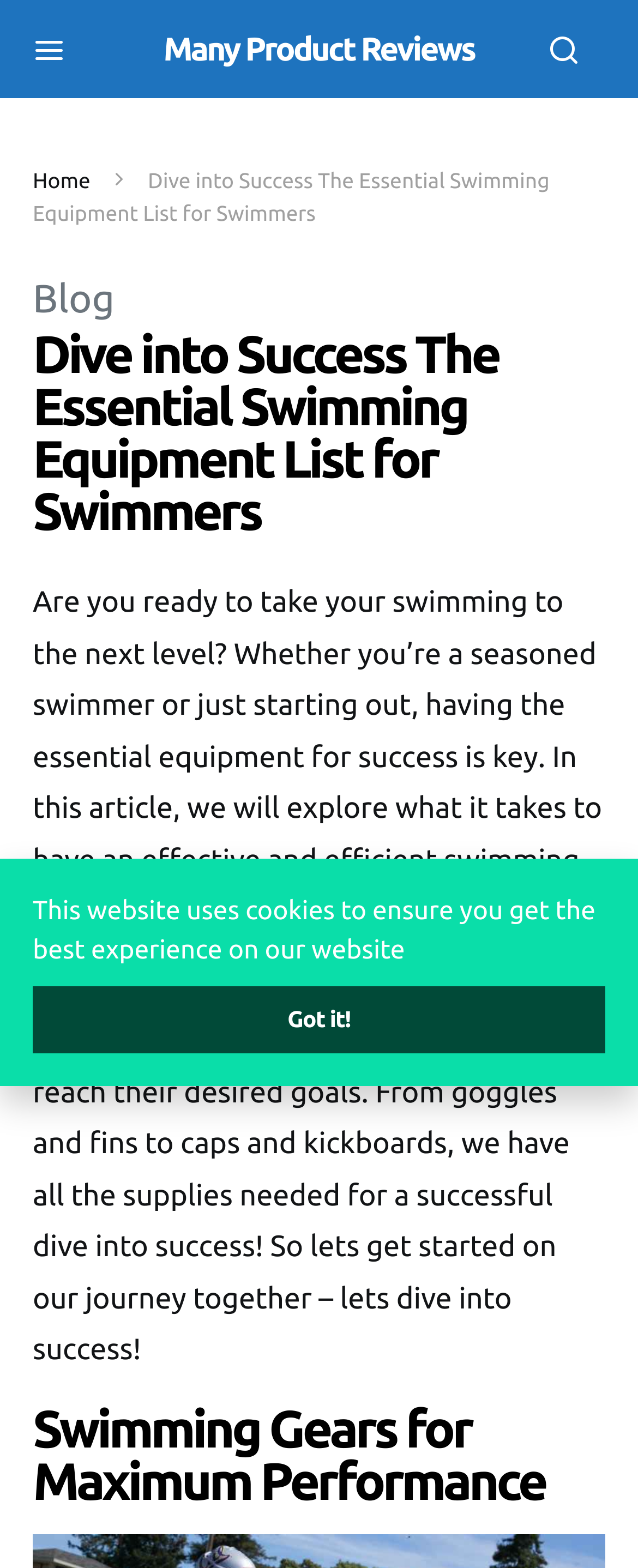Using the format (top-left x, top-left y, bottom-right x, bottom-right y), provide the bounding box coordinates for the described UI element. All values should be floating point numbers between 0 and 1: Many Product Reviews

[0.256, 0.016, 0.744, 0.047]